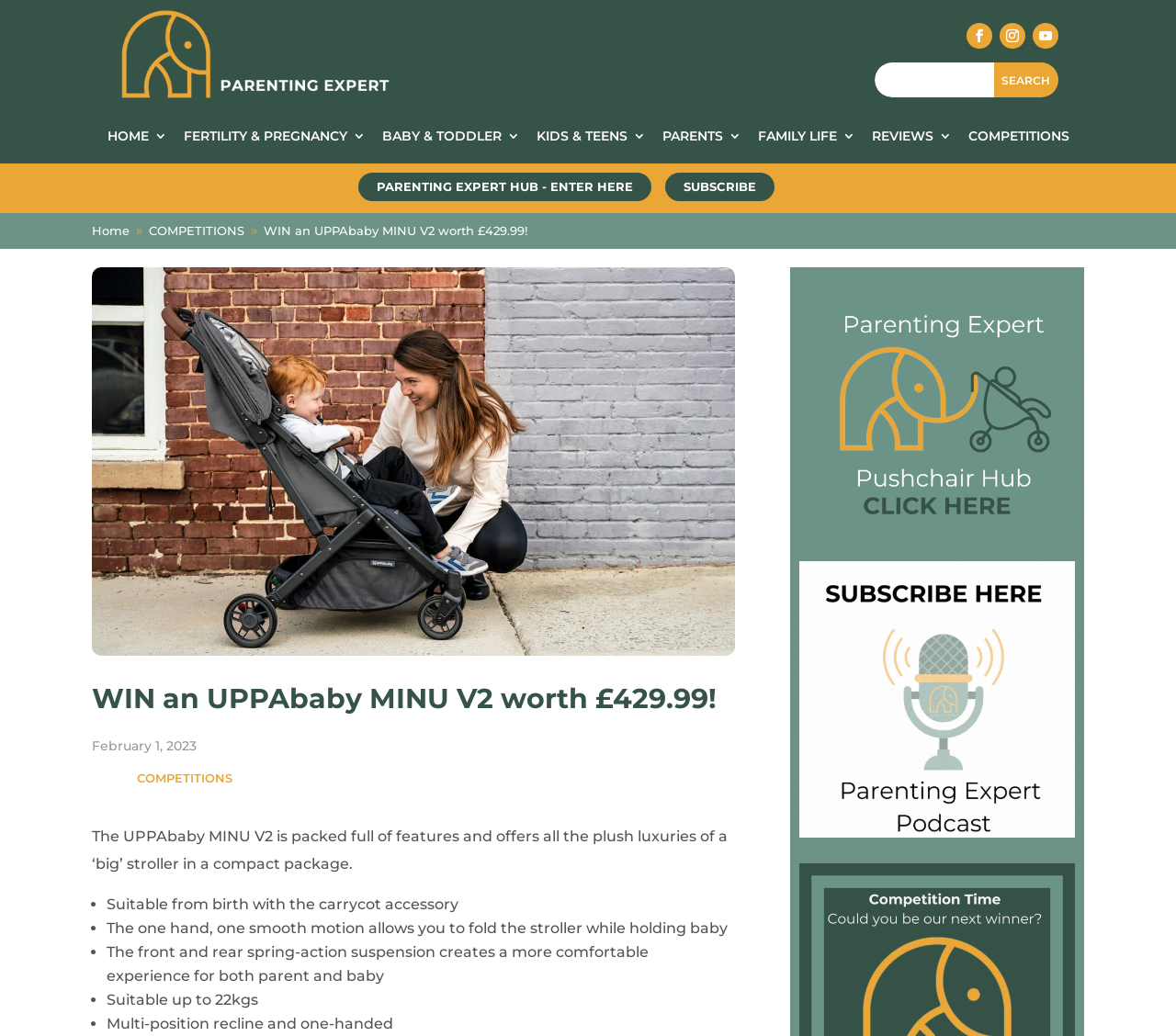Please specify the bounding box coordinates for the clickable region that will help you carry out the instruction: "Search for something".

[0.744, 0.06, 0.9, 0.094]